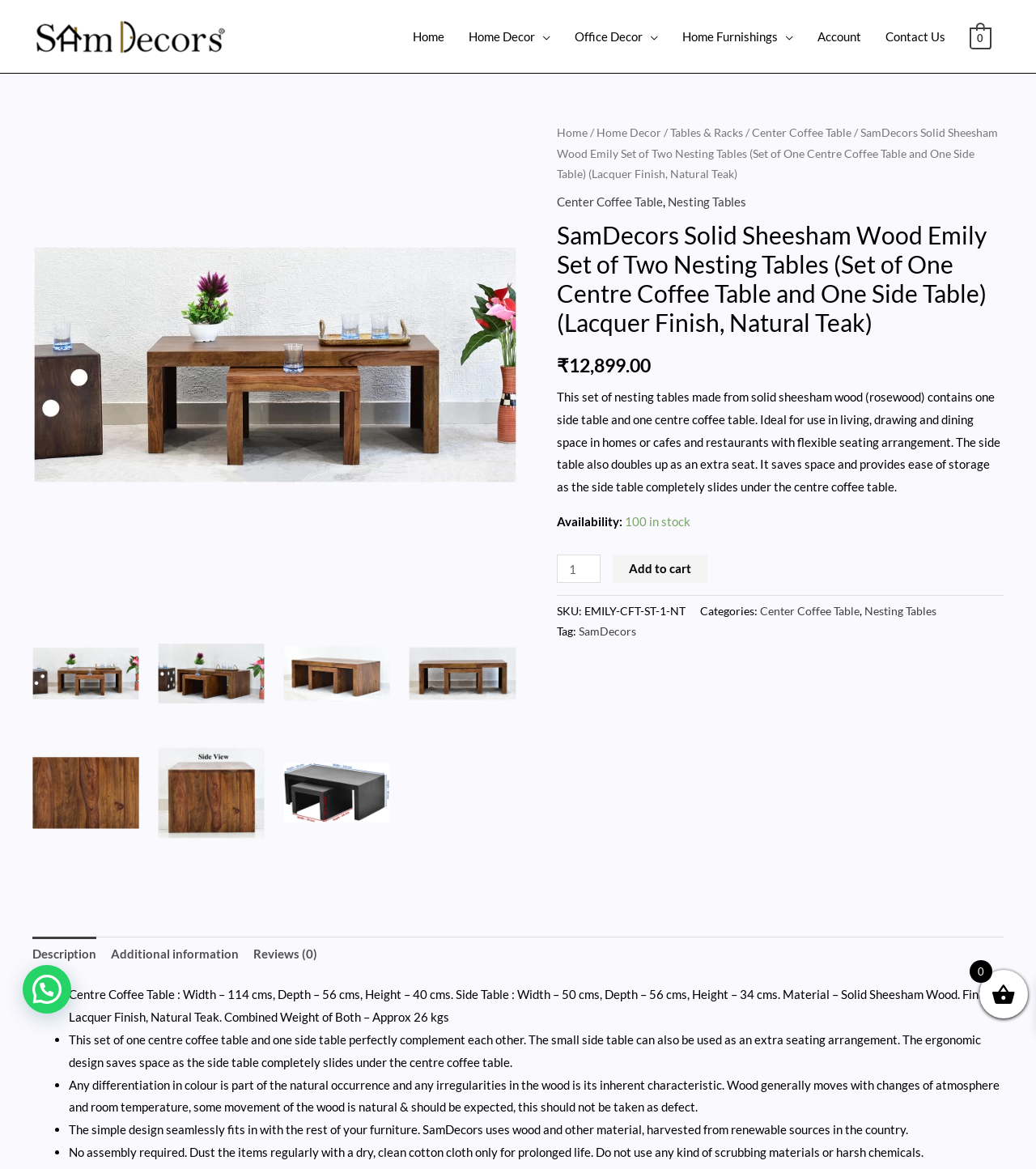Please identify the bounding box coordinates of where to click in order to follow the instruction: "Select the 'Description' tab".

[0.031, 0.801, 0.093, 0.831]